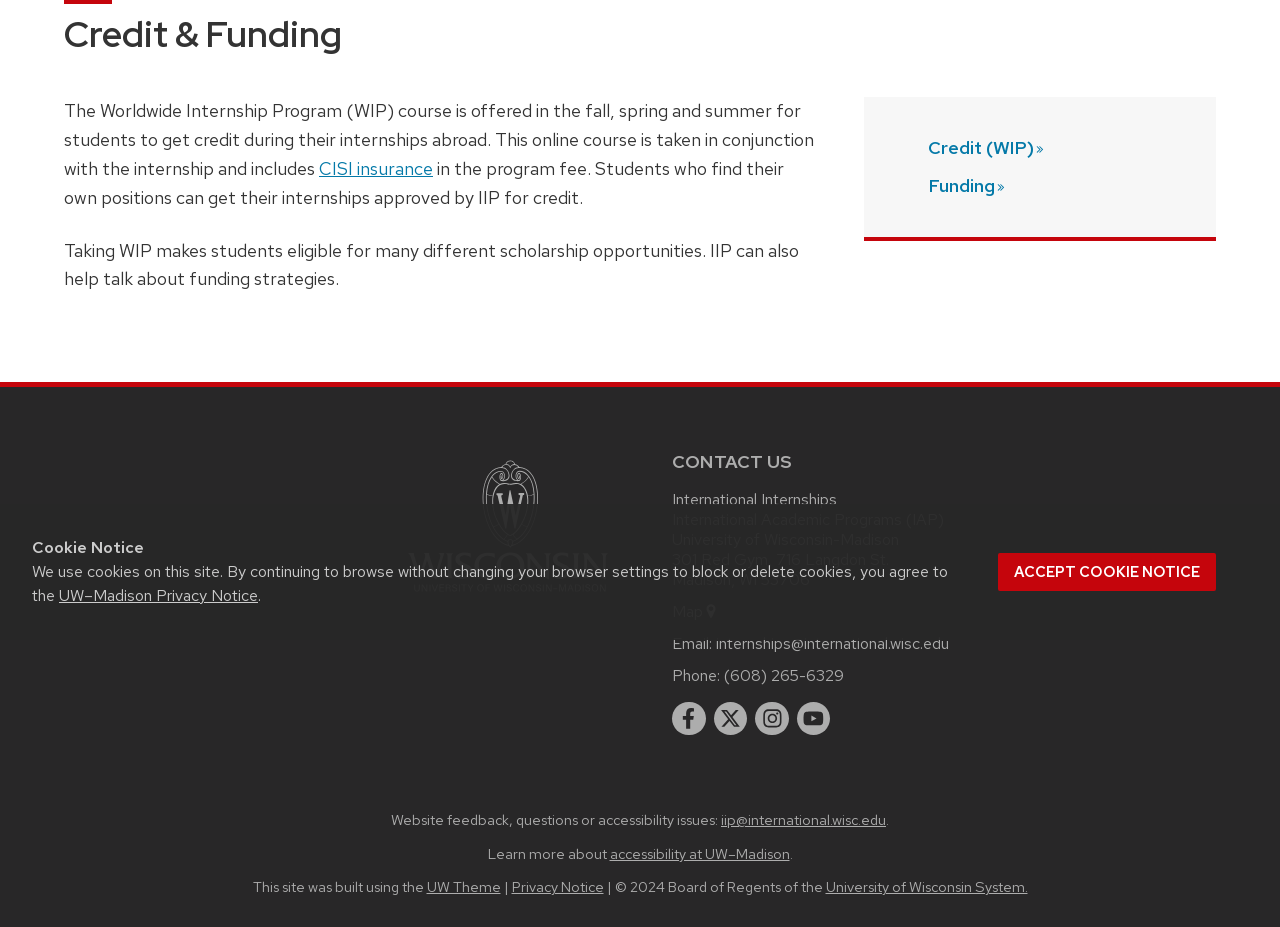Determine the bounding box coordinates of the UI element described by: "x twitter".

[0.557, 0.757, 0.584, 0.793]